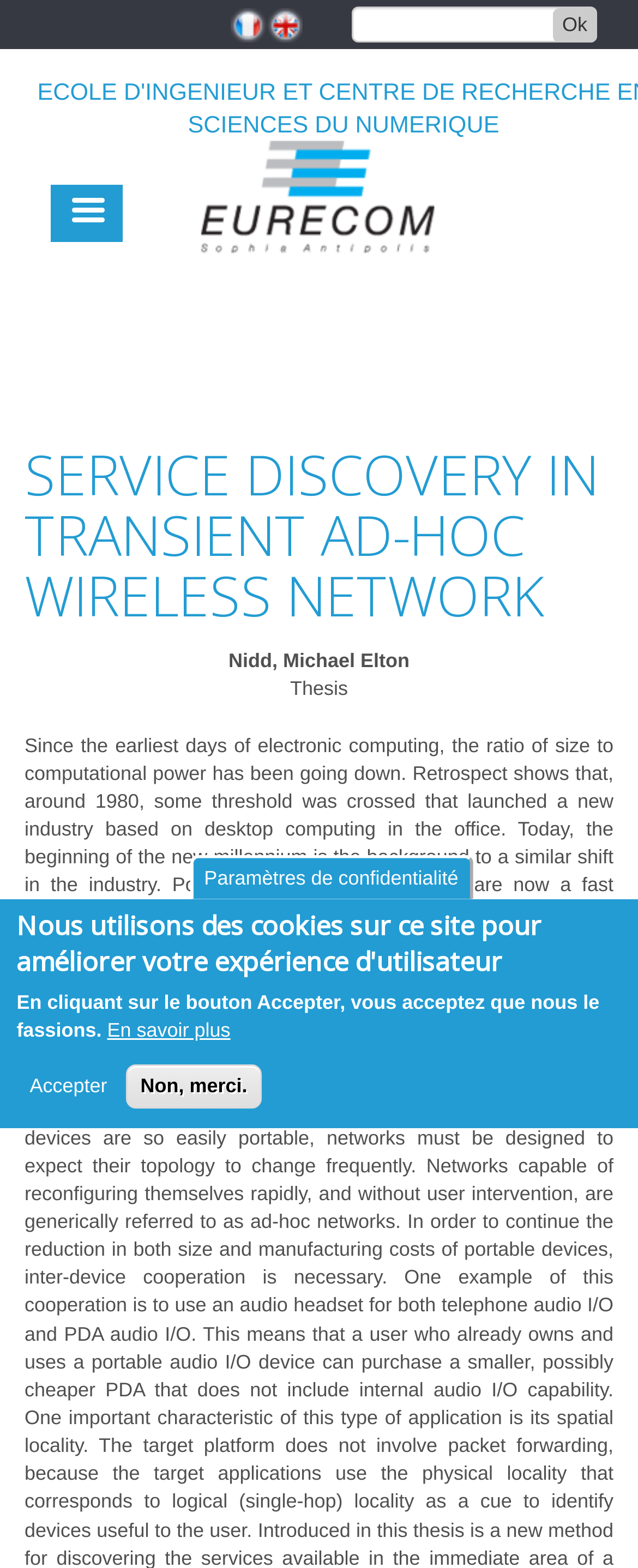Extract the bounding box coordinates for the described element: "name="search_api_fulltext"". The coordinates should be represented as four float numbers between 0 and 1: [left, top, right, bottom].

[0.551, 0.004, 0.936, 0.027]